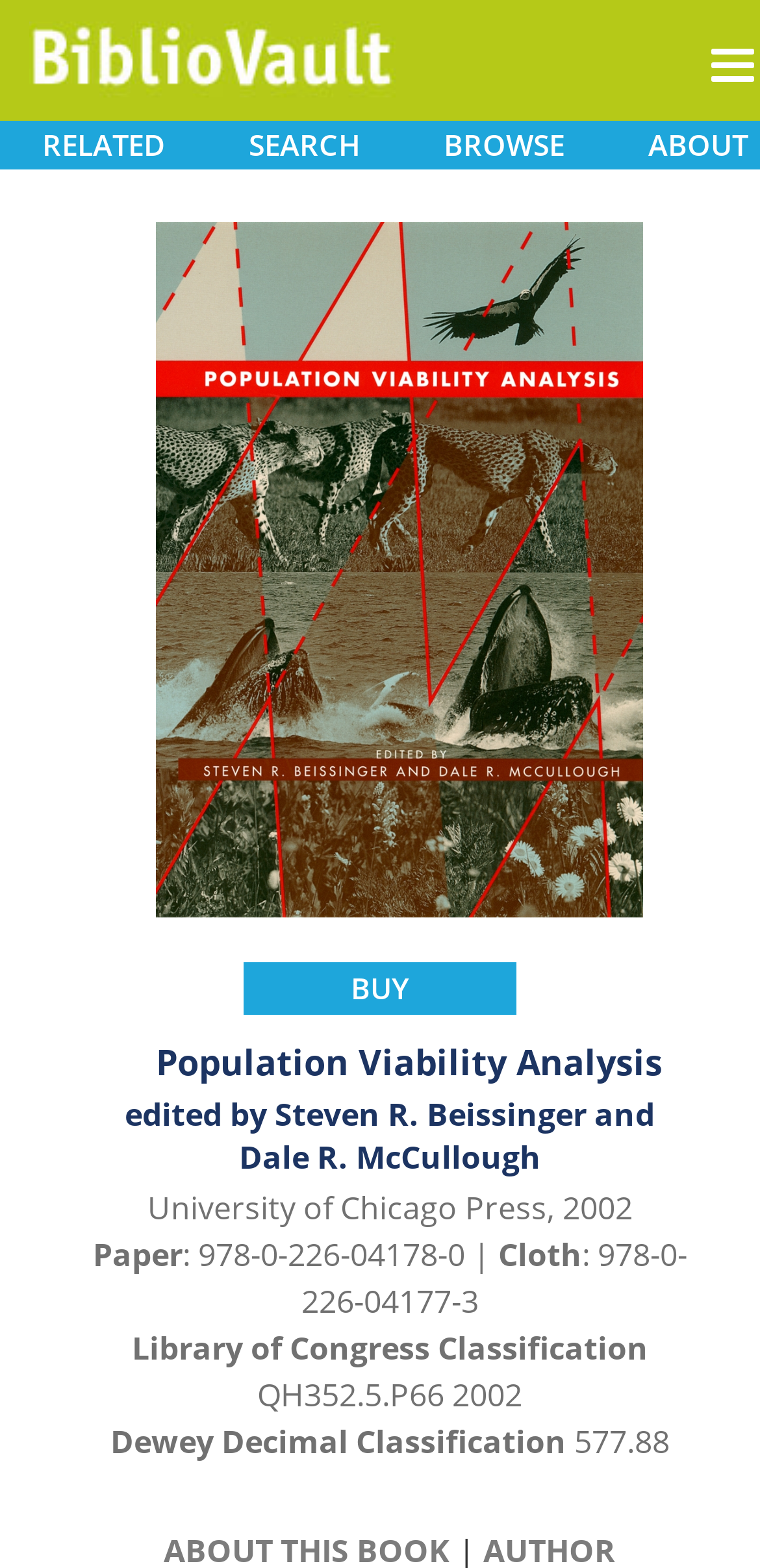What is the title of the book?
Could you answer the question in a detailed manner, providing as much information as possible?

The title of the book can be found in the StaticText element with the text 'Population Viability Analysis' located at [0.205, 0.662, 0.872, 0.692].